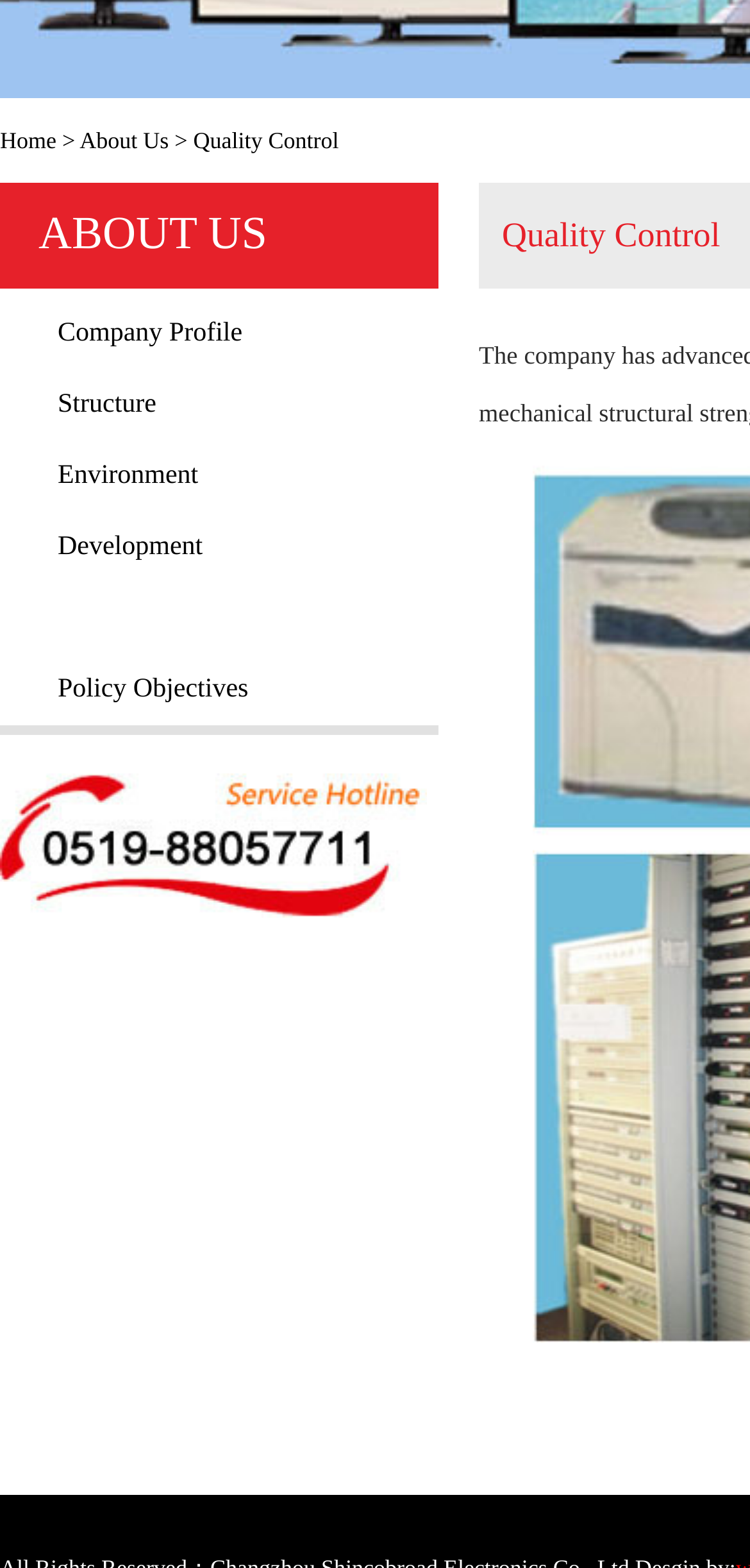Using the provided element description, identify the bounding box coordinates as (top-left x, top-left y, bottom-right x, bottom-right y). Ensure all values are between 0 and 1. Description: Quality Control

[0.077, 0.385, 0.303, 0.404]